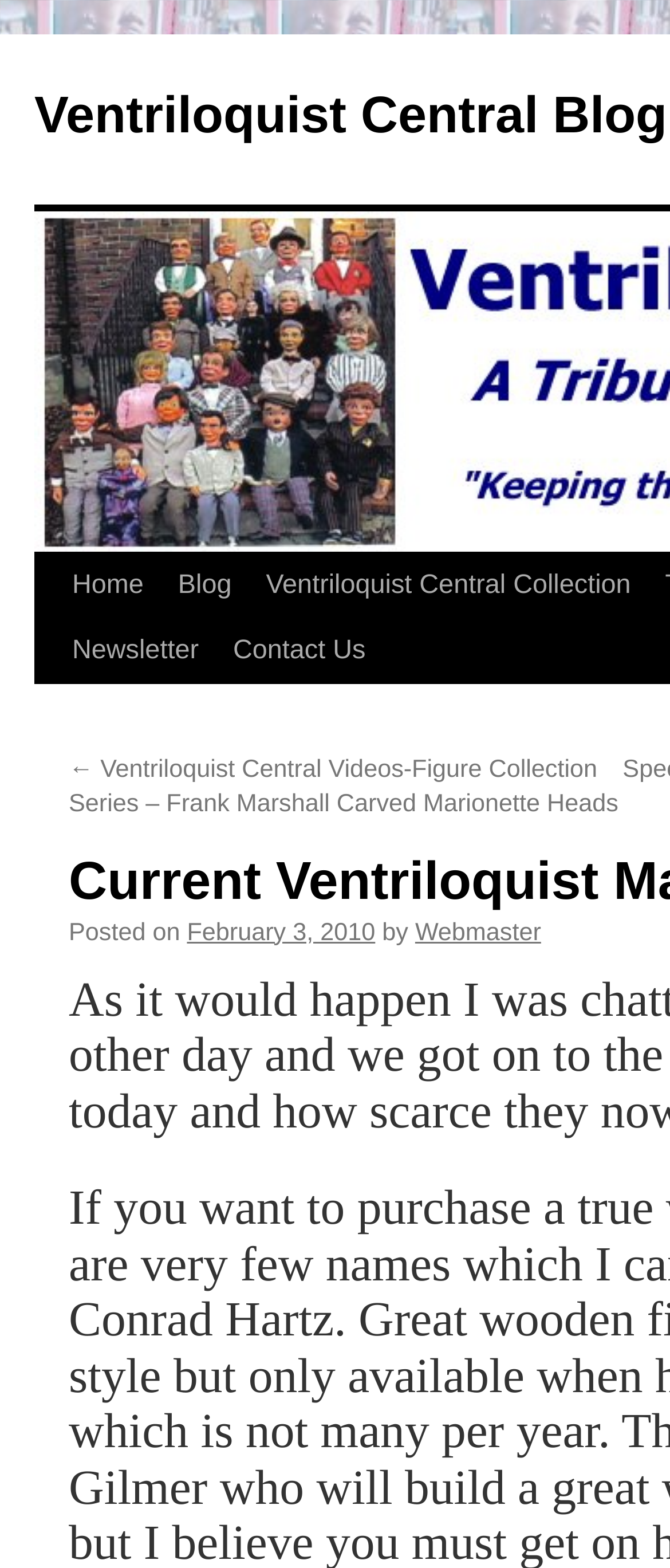How many navigation links are there?
Using the image, elaborate on the answer with as much detail as possible.

I counted the number of links in the navigation menu, which includes 'Home', 'Blog', 'Ventriloquist Central Collection', 'Newsletter', 'Contact Us', and 'Skip to content'.